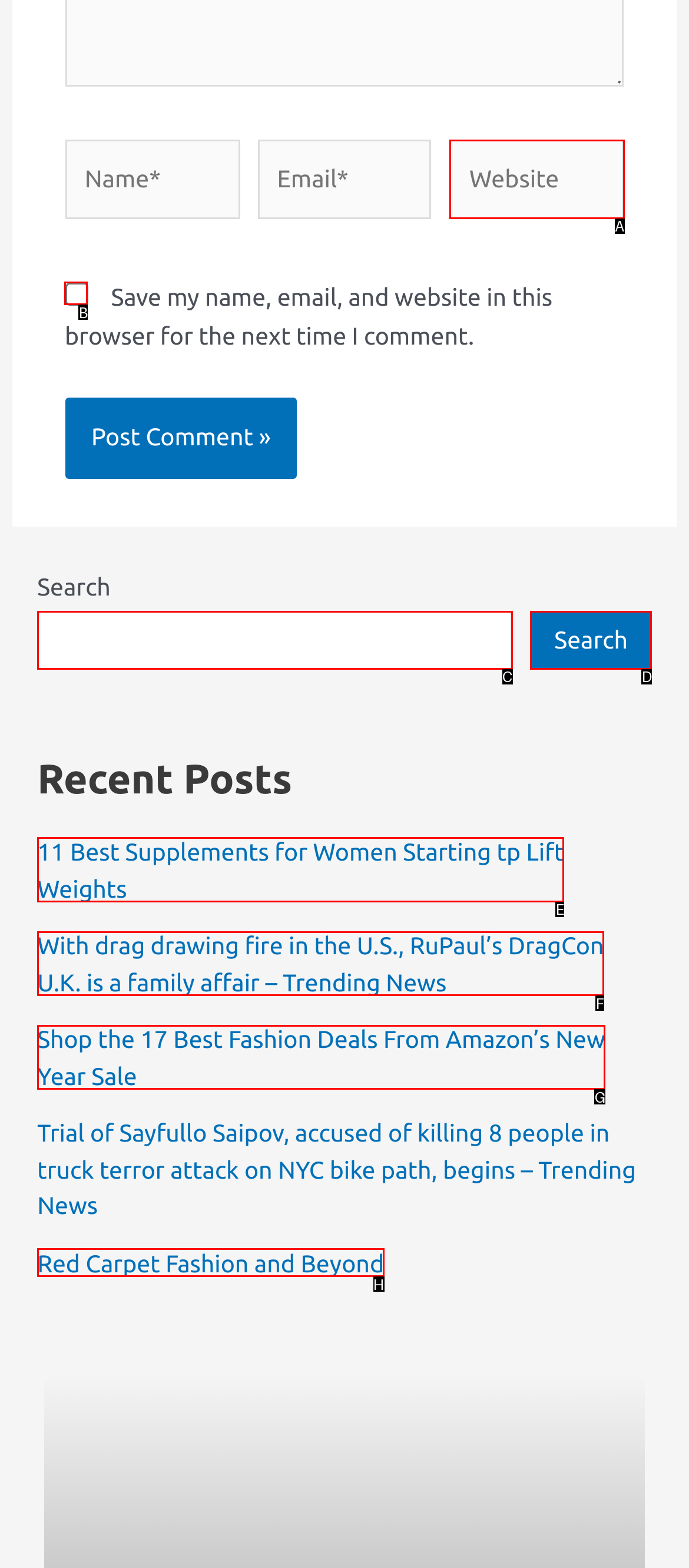Identify the HTML element that corresponds to the description: Red Carpet Fashion and Beyond Provide the letter of the matching option directly from the choices.

H